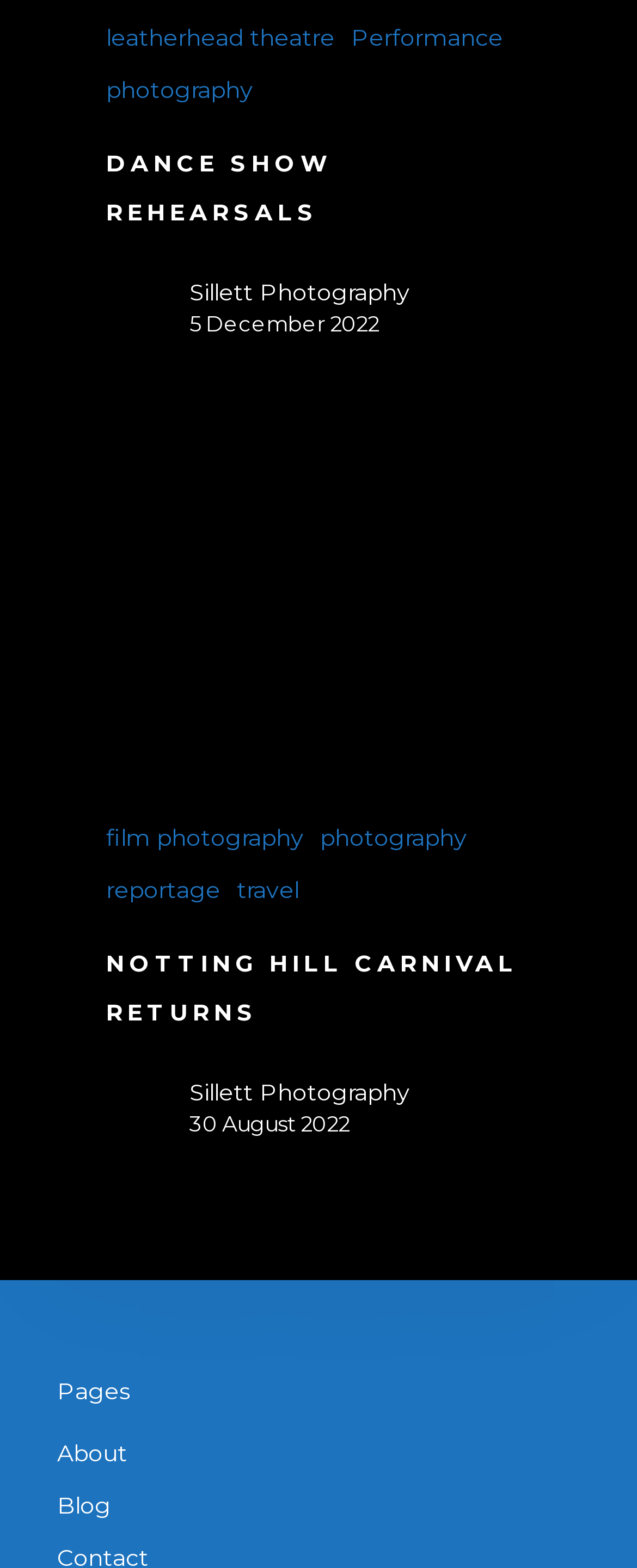Please provide the bounding box coordinates for the element that needs to be clicked to perform the following instruction: "visit 'Sillett Photography'". The coordinates should be given as four float numbers between 0 and 1, i.e., [left, top, right, bottom].

[0.297, 0.176, 0.644, 0.196]